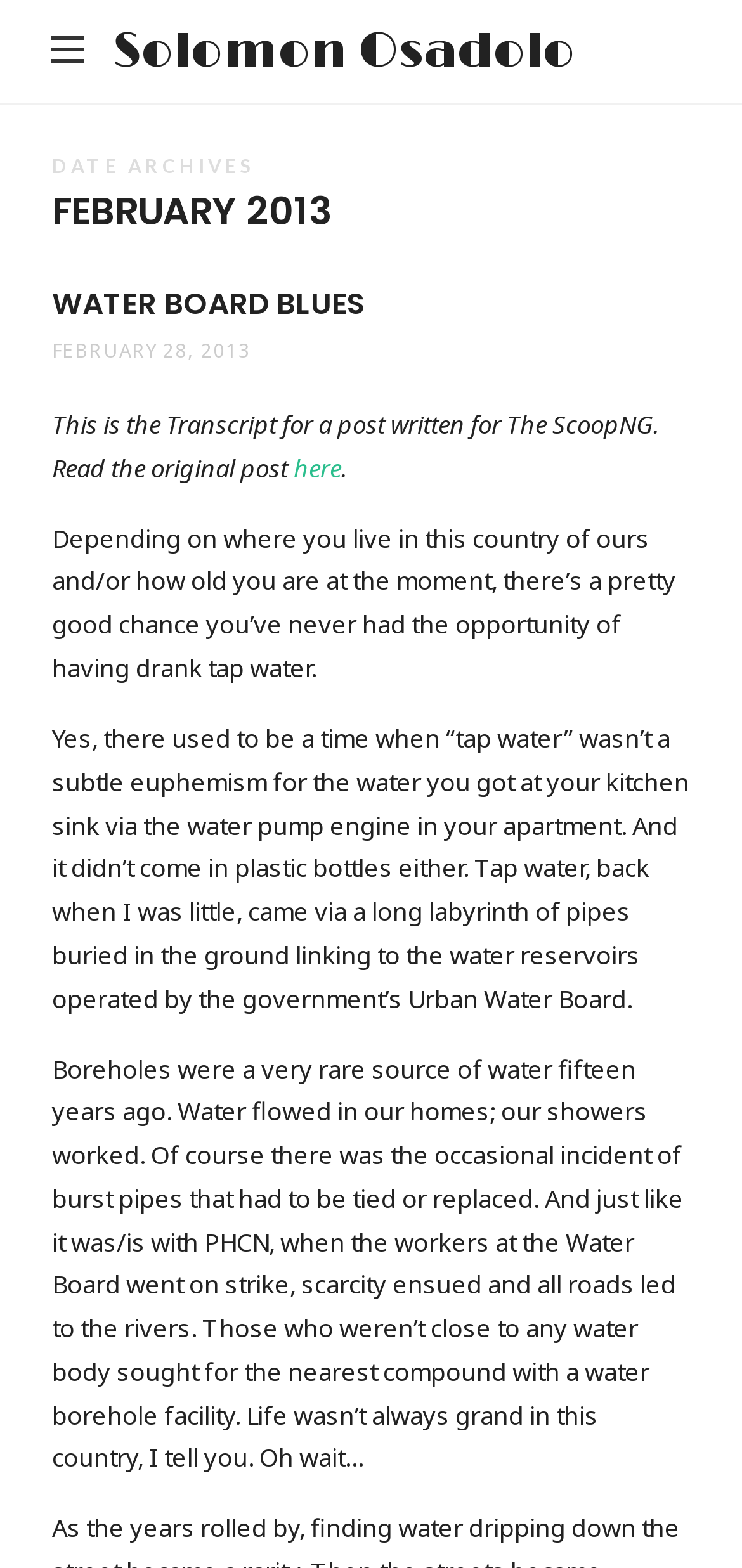Please reply with a single word or brief phrase to the question: 
What is the date of the article?

FEBRUARY 28, 2013